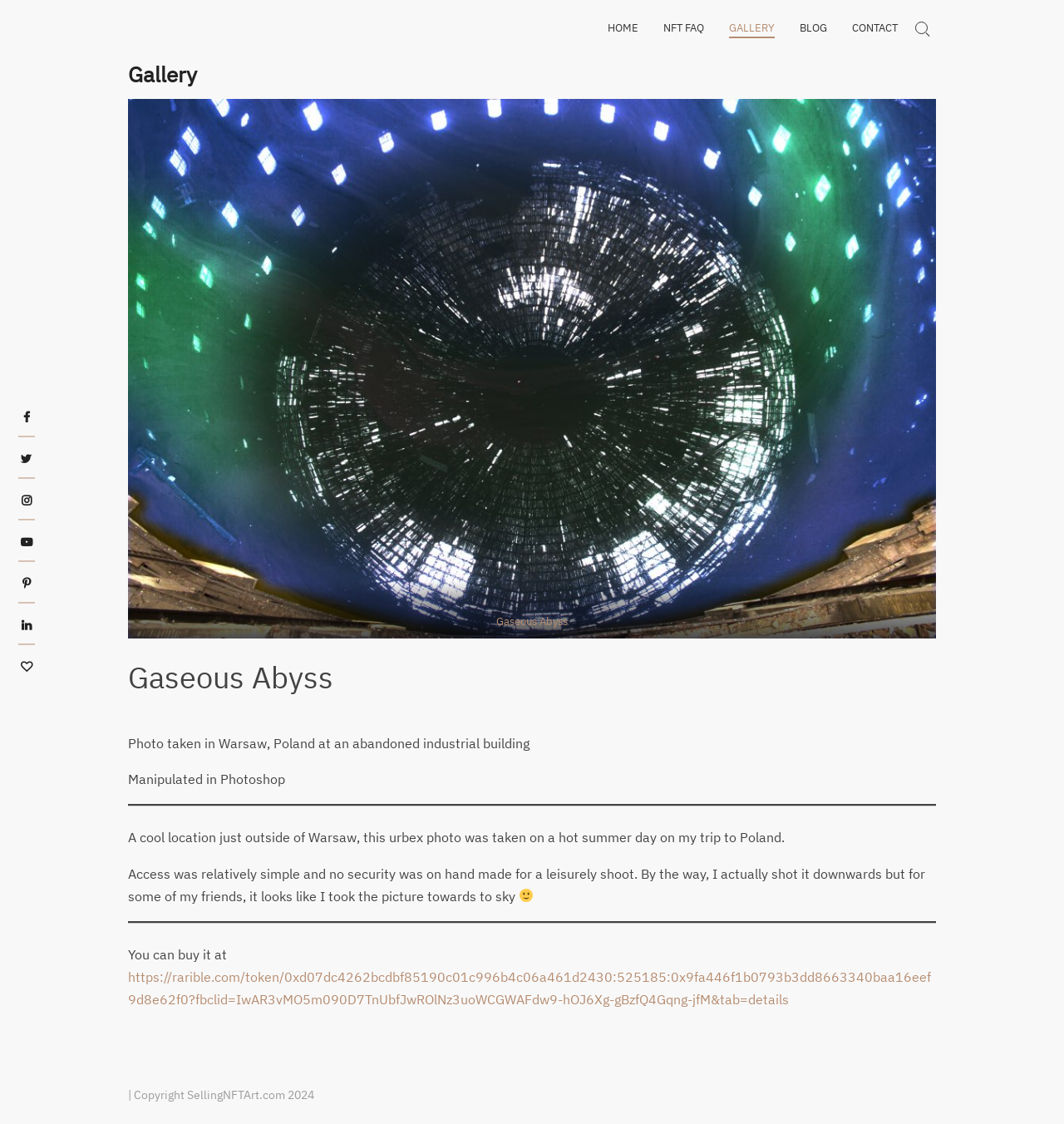Can you find the bounding box coordinates for the UI element given this description: "Public Info"? Provide the coordinates as four float numbers between 0 and 1: [left, top, right, bottom].

None